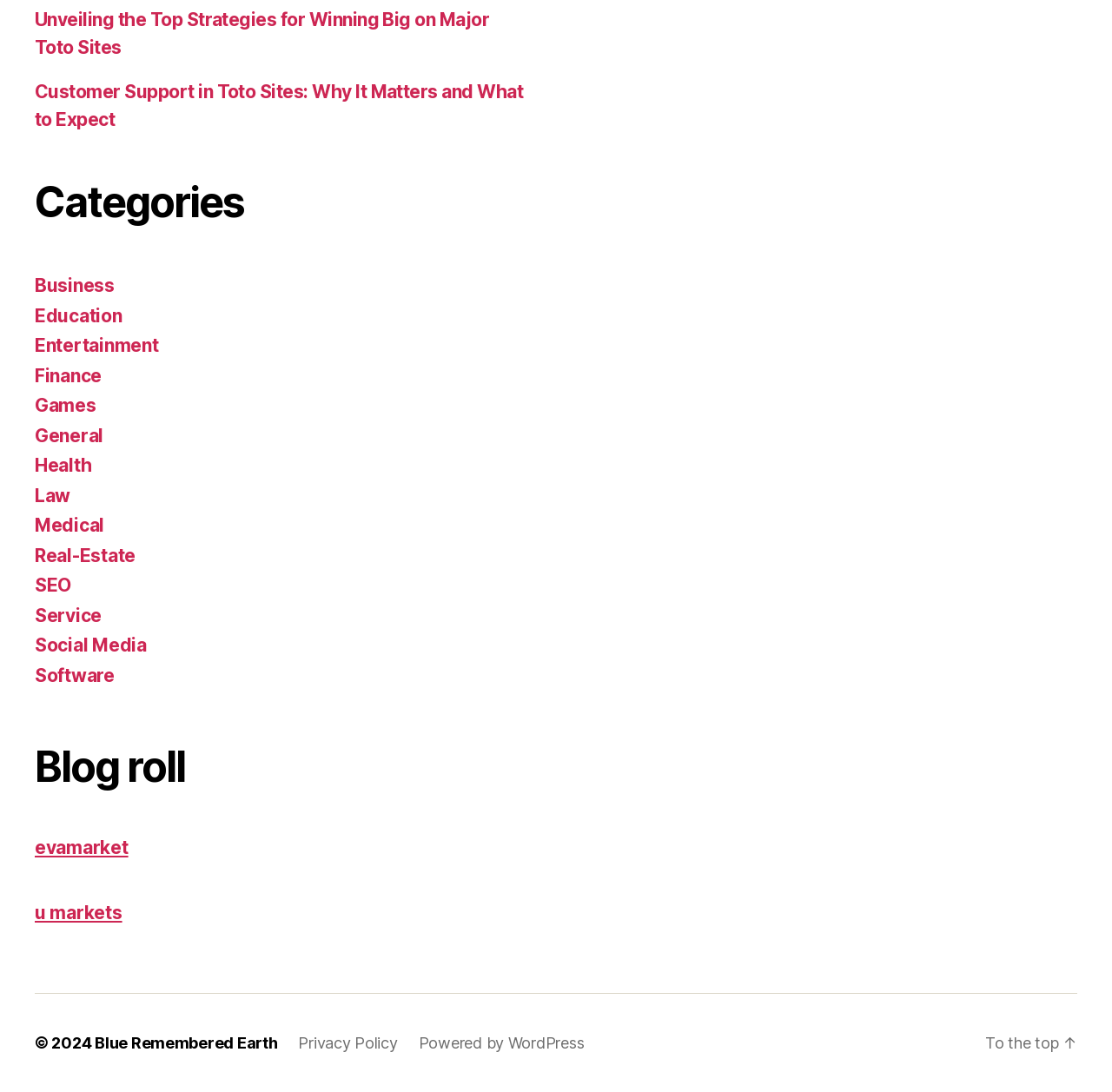What is the text above the 'Blog roll' heading?
Look at the image and respond with a single word or a short phrase.

Categories